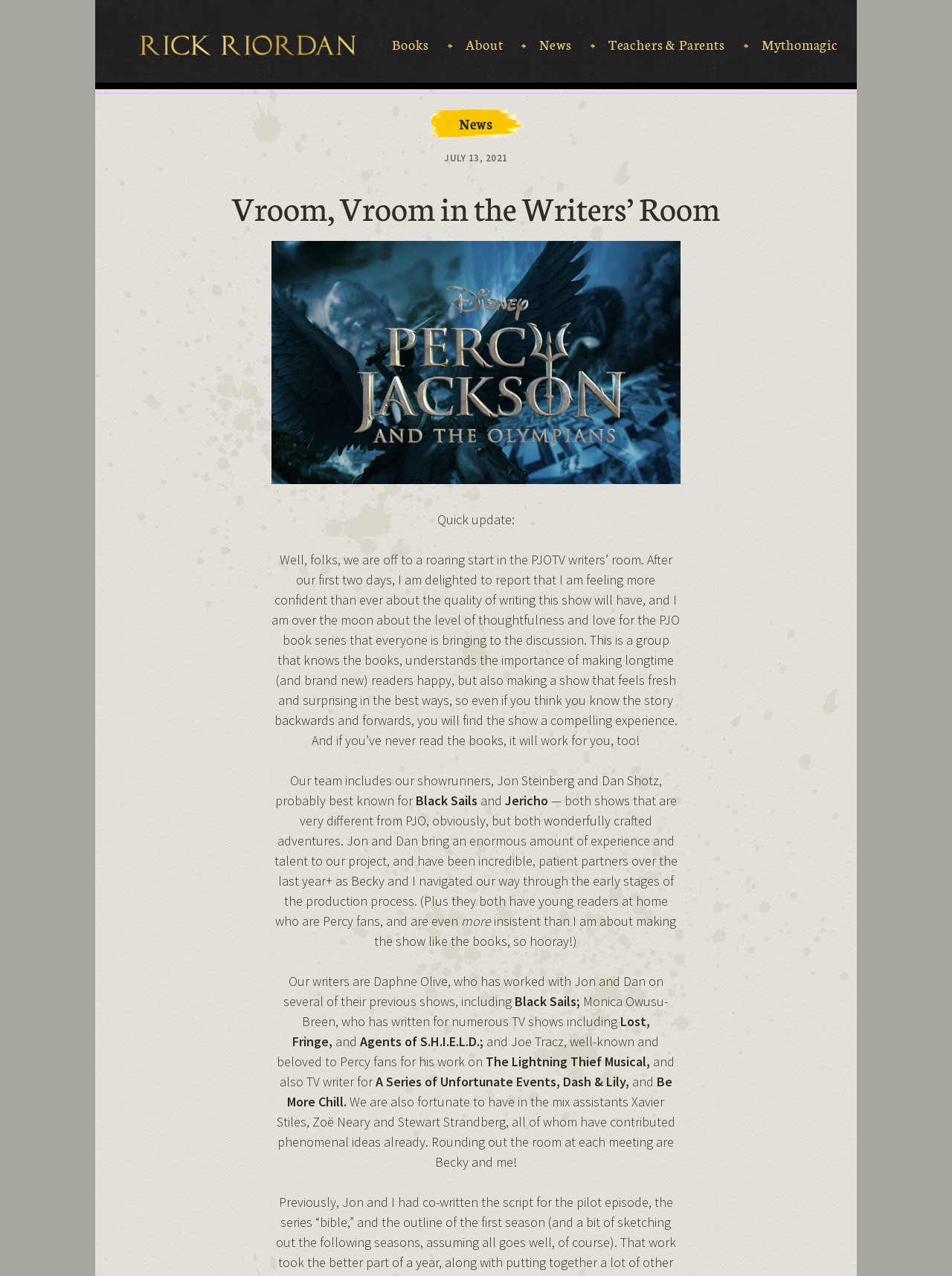Please specify the bounding box coordinates in the format (top-left x, top-left y, bottom-right x, bottom-right y), with all values as floating point numbers between 0 and 1. Identify the bounding box of the UI element described by: Rick Riordan

[0.147, 0.027, 0.374, 0.044]